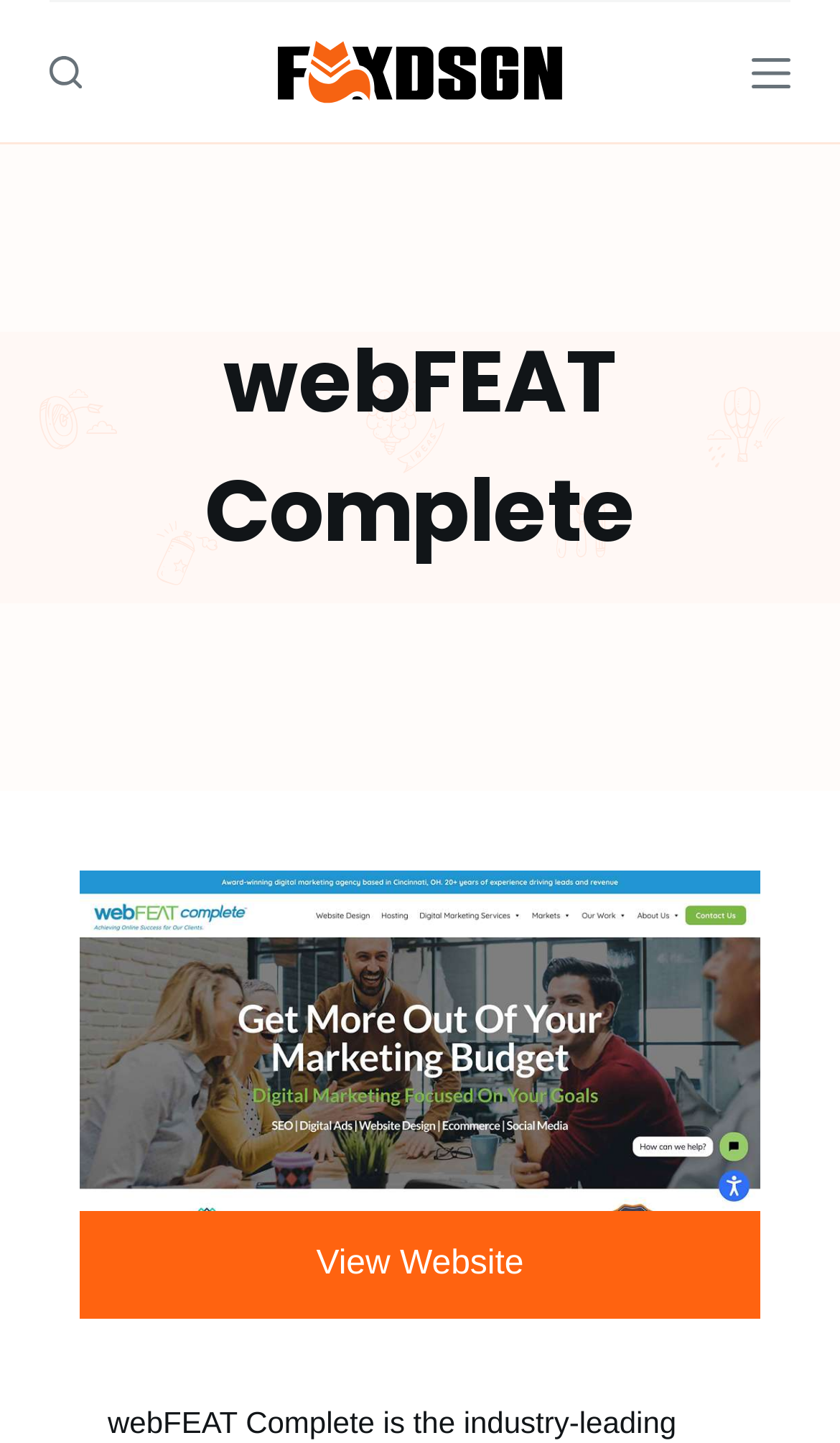Locate and provide the bounding box coordinates for the HTML element that matches this description: "alt="foxdsgn logo"".

[0.331, 0.028, 0.669, 0.072]